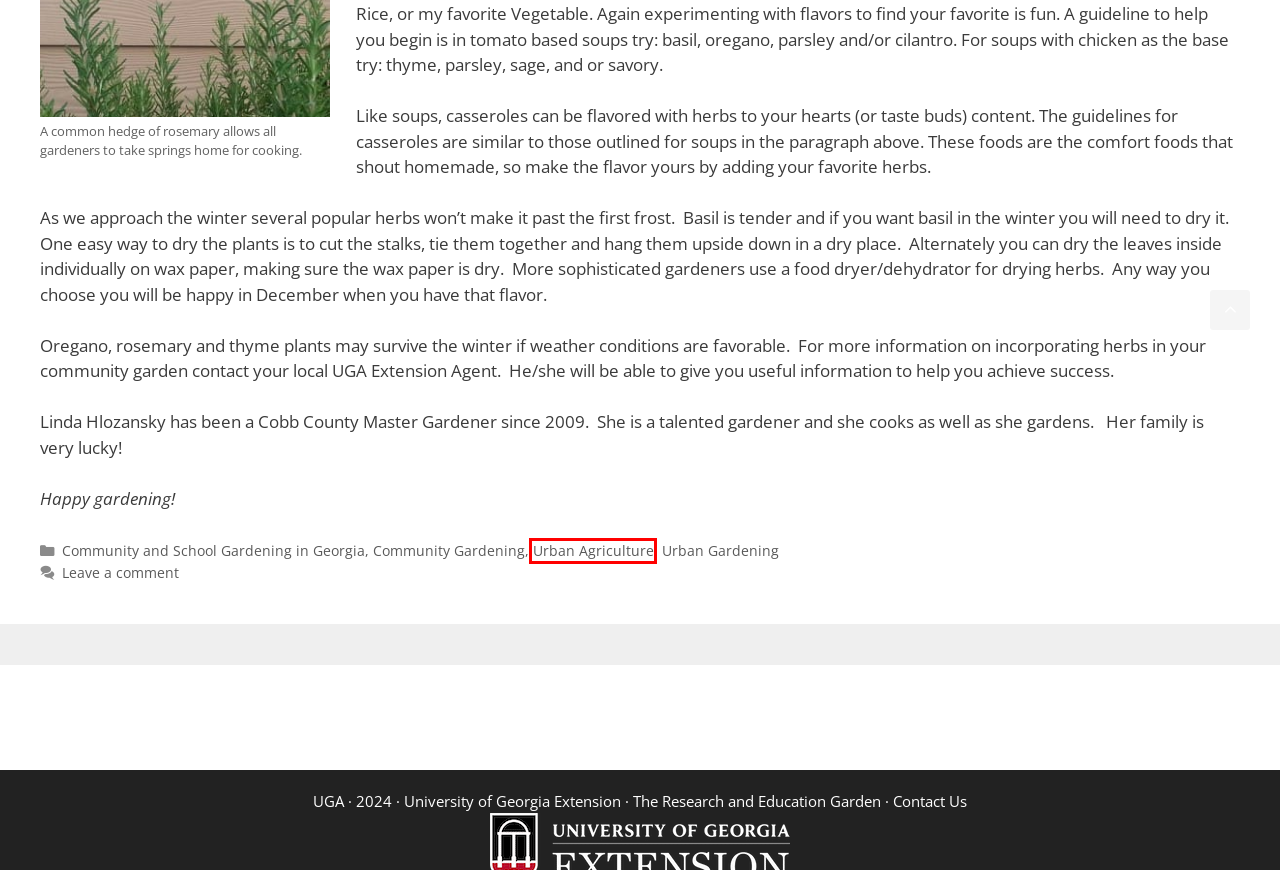Examine the screenshot of the webpage, noting the red bounding box around a UI element. Pick the webpage description that best matches the new page after the element in the red bounding box is clicked. Here are the candidates:
A. Urban Gardening – Center for Urban Agriculture
B. Webinars – Center for Urban Agriculture
C. Community Gardening – Center for Urban Agriculture
D. Home | Georgia Green Industry Association
E. Griffin Campus - Departments & Offices | College of Agricultural & Environmental Sciences
F. Trees for Bees – Center for Urban Agriculture
G. Urban Agriculture – Center for Urban Agriculture
H. UGA

G